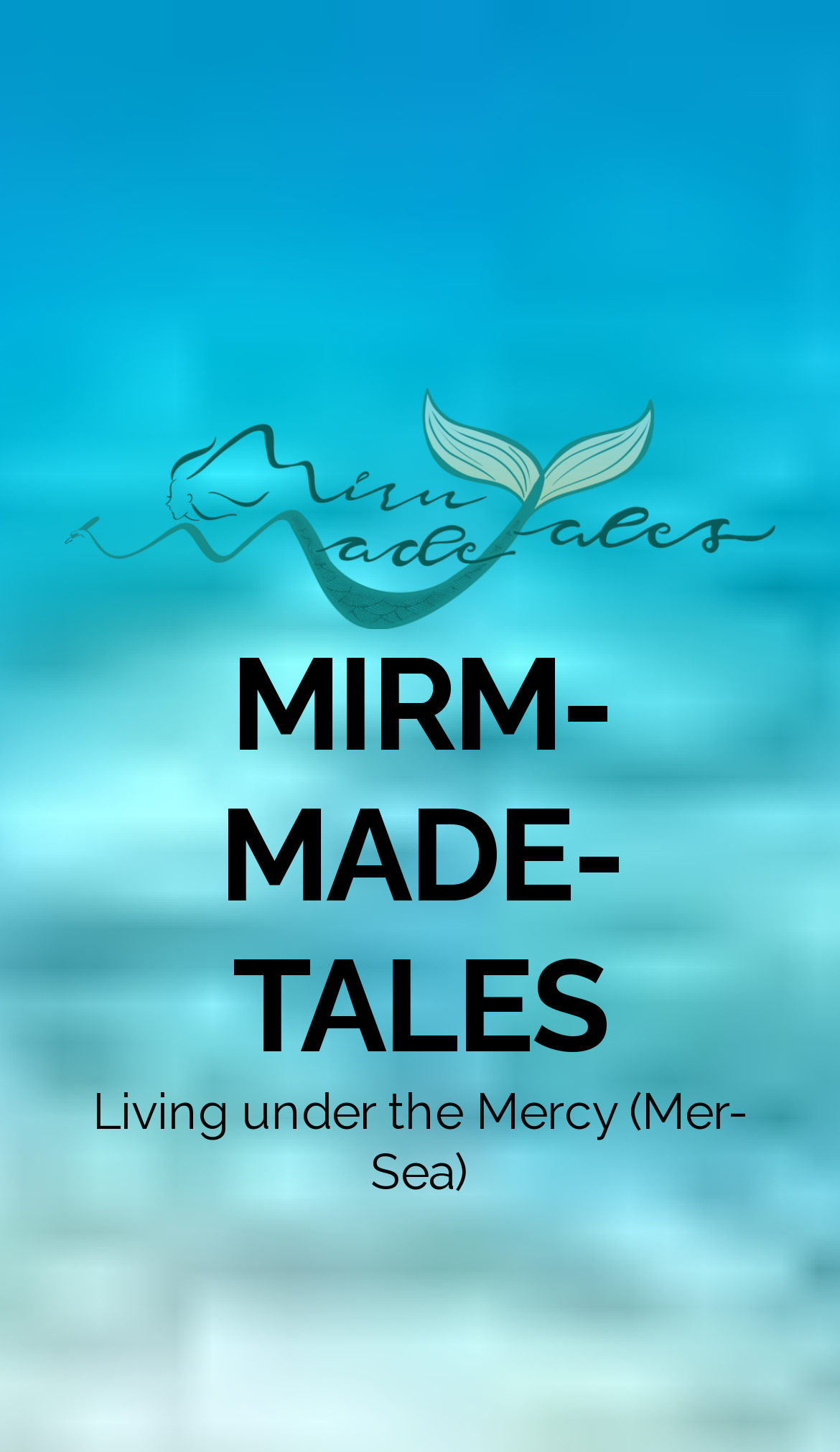Please find and provide the title of the webpage.

Janet Marilyn Wheeler 3/14/34 to 12/16/12